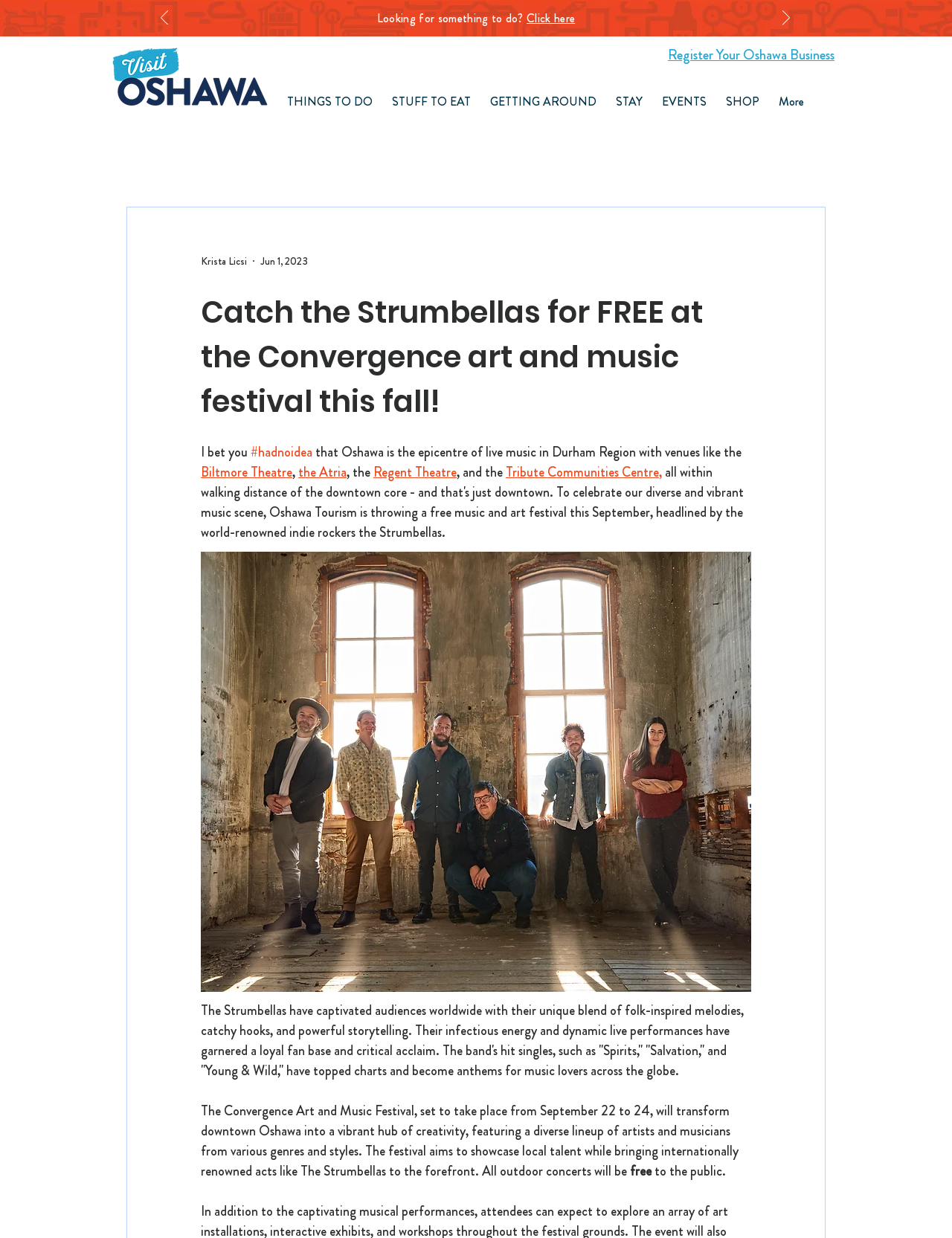Analyze the image and deliver a detailed answer to the question: What is the cost of attending the outdoor concerts at the festival?

The webpage states that all outdoor concerts at the Convergence art and music festival will be free to the public, making it accessible to everyone.